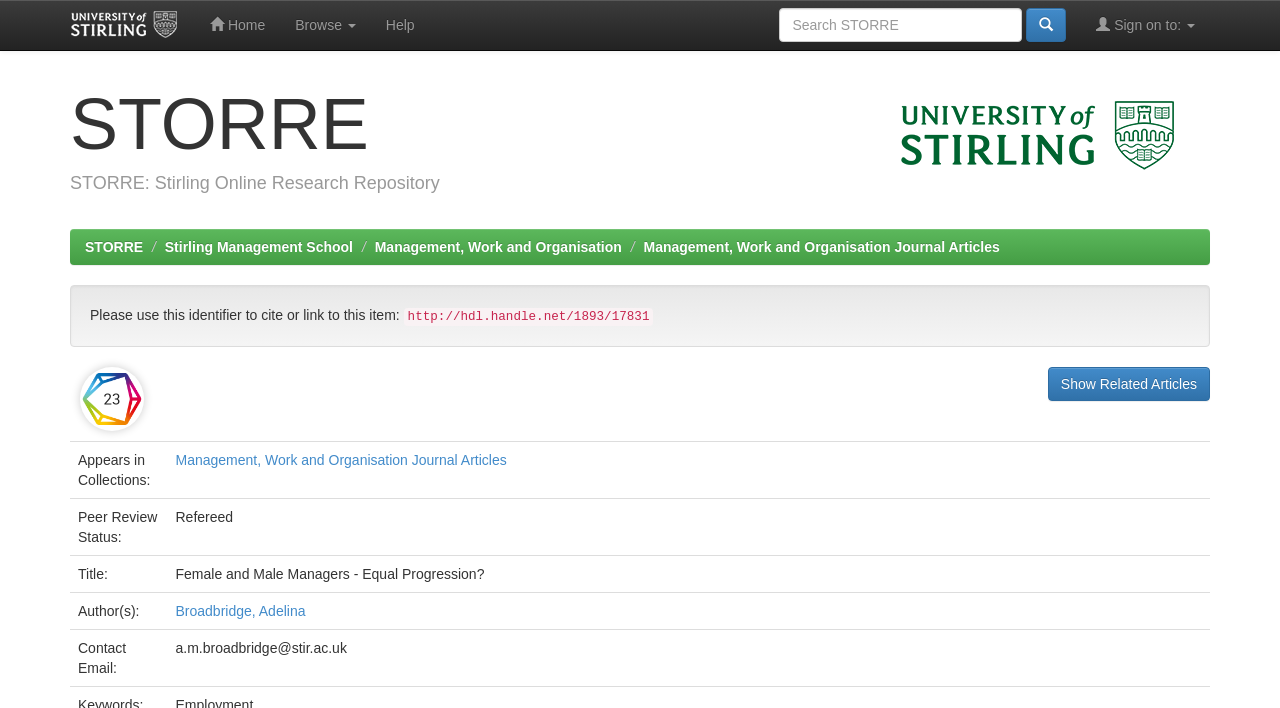Determine the bounding box coordinates for the clickable element to execute this instruction: "View related articles". Provide the coordinates as four float numbers between 0 and 1, i.e., [left, top, right, bottom].

[0.819, 0.518, 0.945, 0.566]